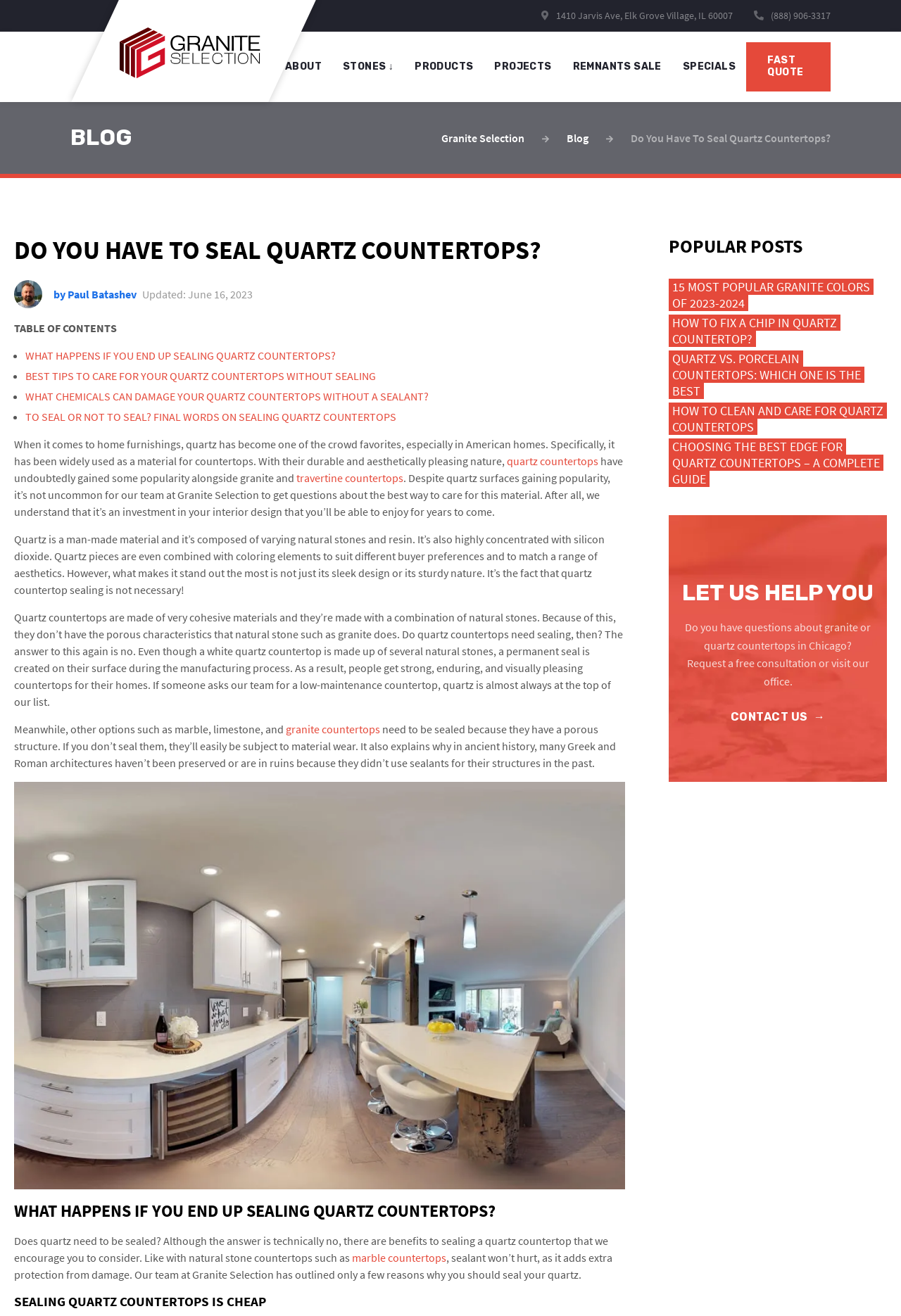Find the bounding box coordinates for the UI element whose description is: "granite countertops". The coordinates should be four float numbers between 0 and 1, in the format [left, top, right, bottom].

[0.317, 0.548, 0.422, 0.559]